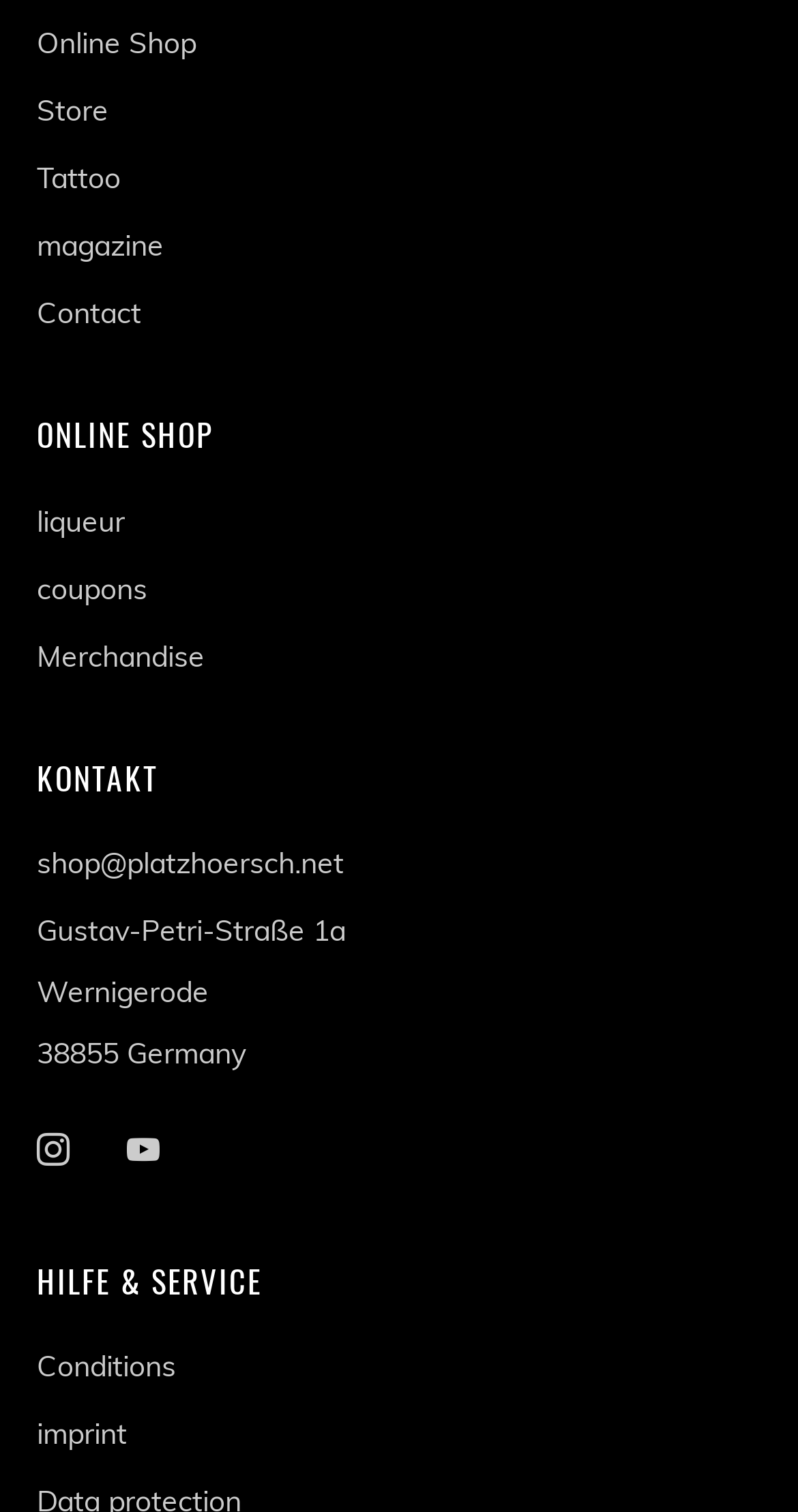Please locate the bounding box coordinates of the region I need to click to follow this instruction: "read conditions".

[0.046, 0.891, 0.221, 0.915]